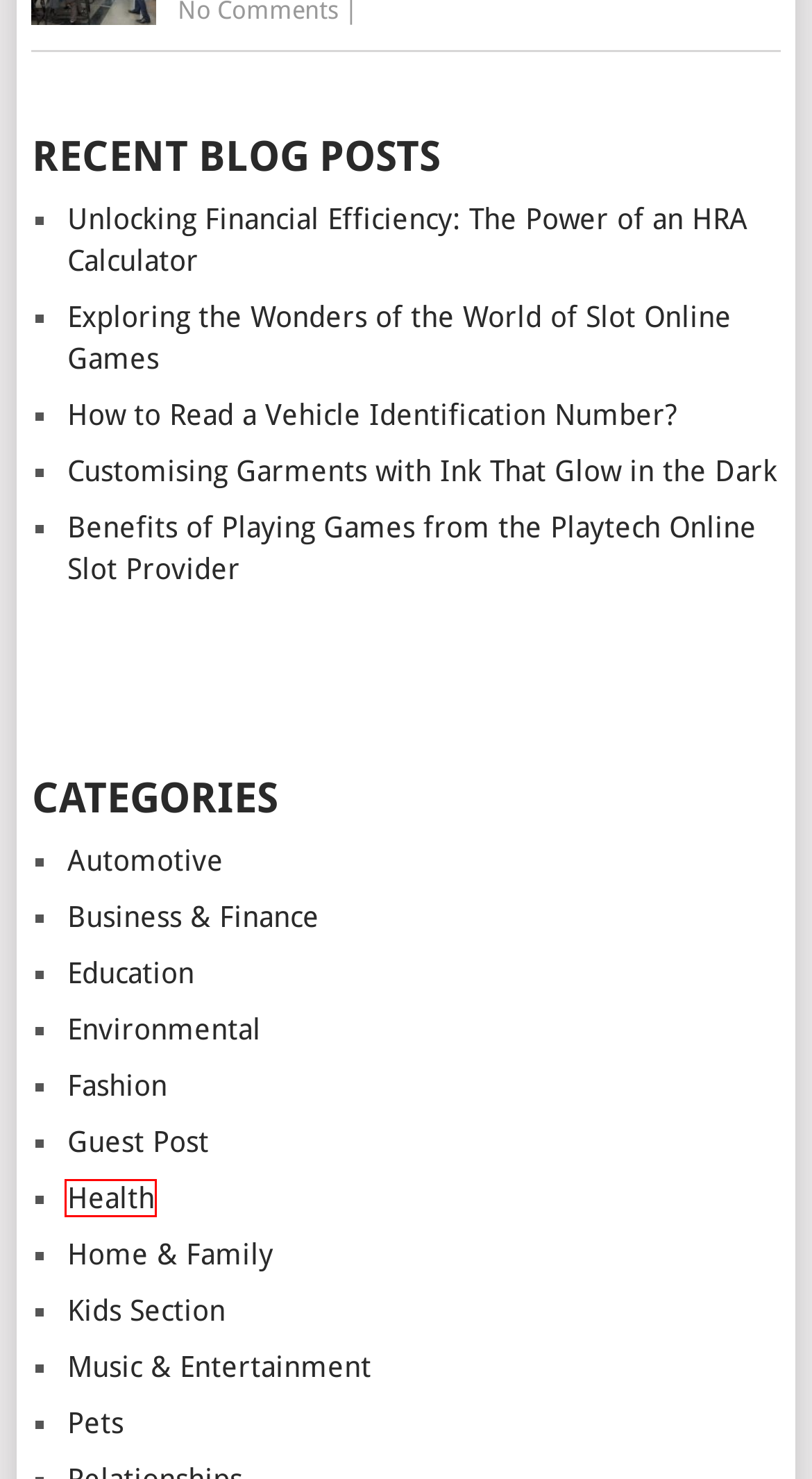A screenshot of a webpage is given, featuring a red bounding box around a UI element. Please choose the webpage description that best aligns with the new webpage after clicking the element in the bounding box. These are the descriptions:
A. Customising Garments with Ink That Glow in the Dark – Guest Post Geek
B. Business & Finance – Guest Post Geek
C. Kids Section – Guest Post Geek
D. Exploring the Wonders of the World of Slot Online Games – Guest Post Geek
E. Fashion – Guest Post Geek
F. Benefits of Playing Games from the Playtech Online Slot Provider – Guest Post Geek
G. Health – Guest Post Geek
H. Guest Post – Guest Post Geek

G